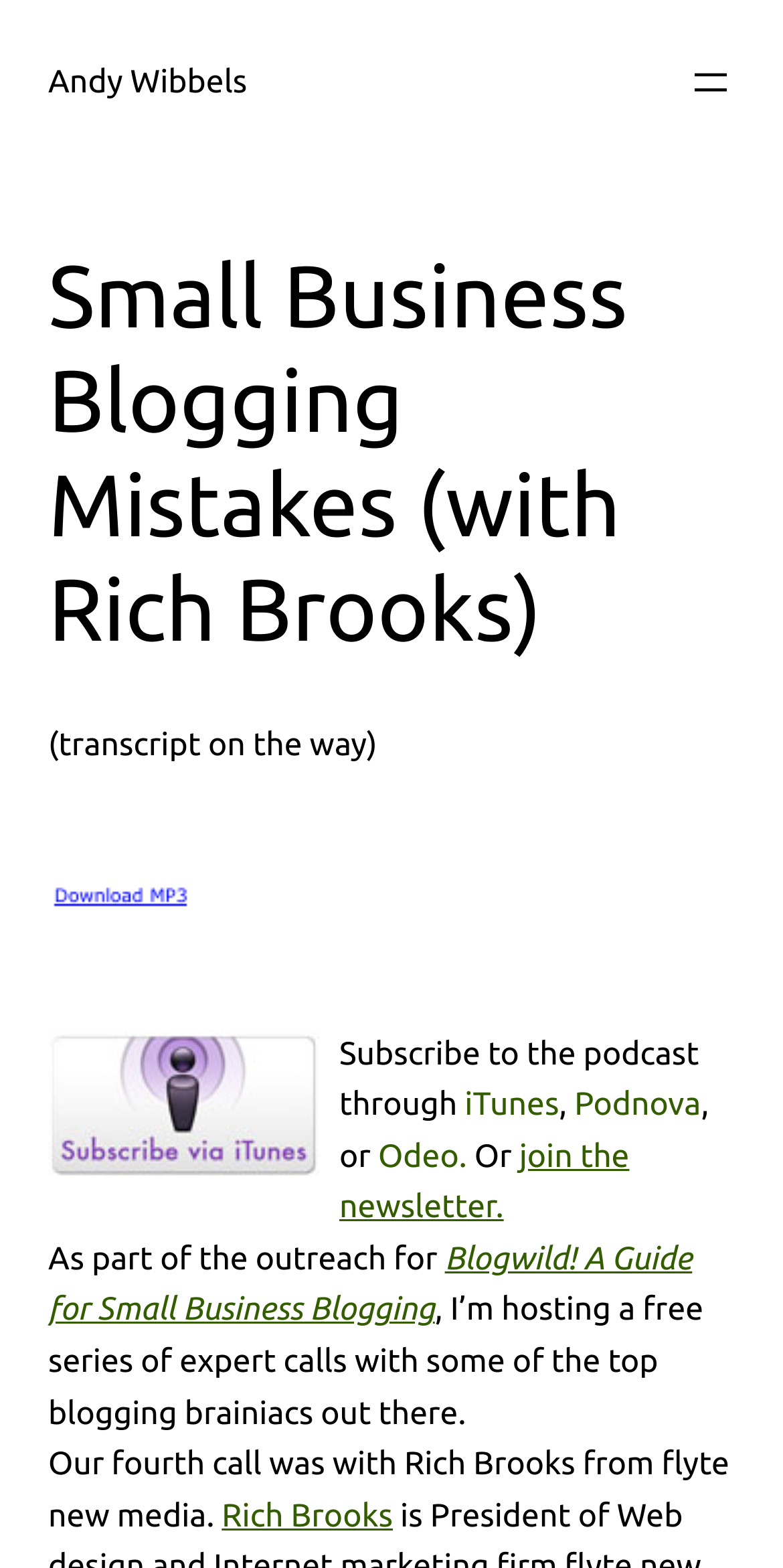Provide the bounding box coordinates for the area that should be clicked to complete the instruction: "Subscribe to the podcast through iTunes".

[0.593, 0.693, 0.714, 0.716]